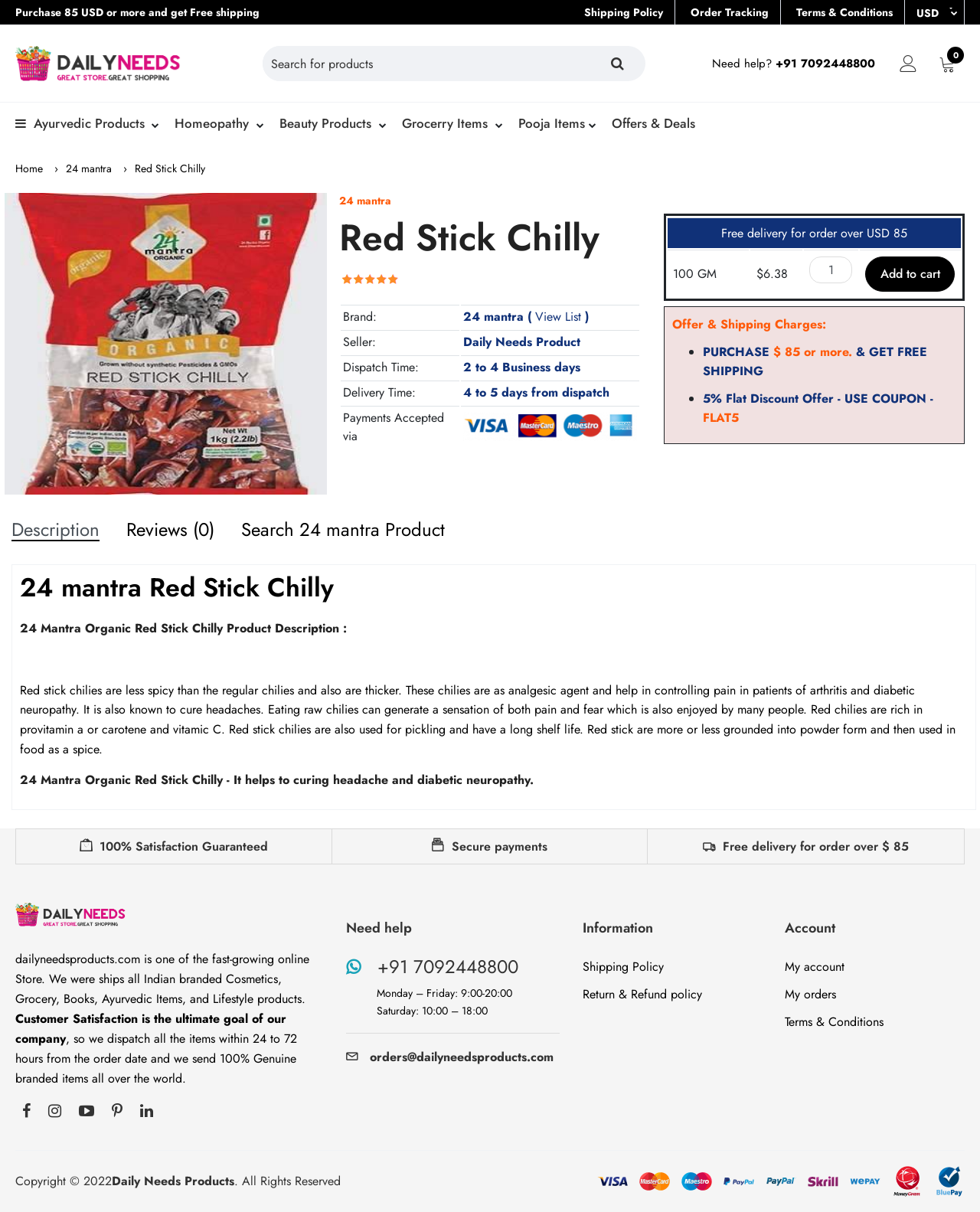Determine the bounding box coordinates (top-left x, top-left y, bottom-right x, bottom-right y) of the UI element described in the following text: Shopping

None